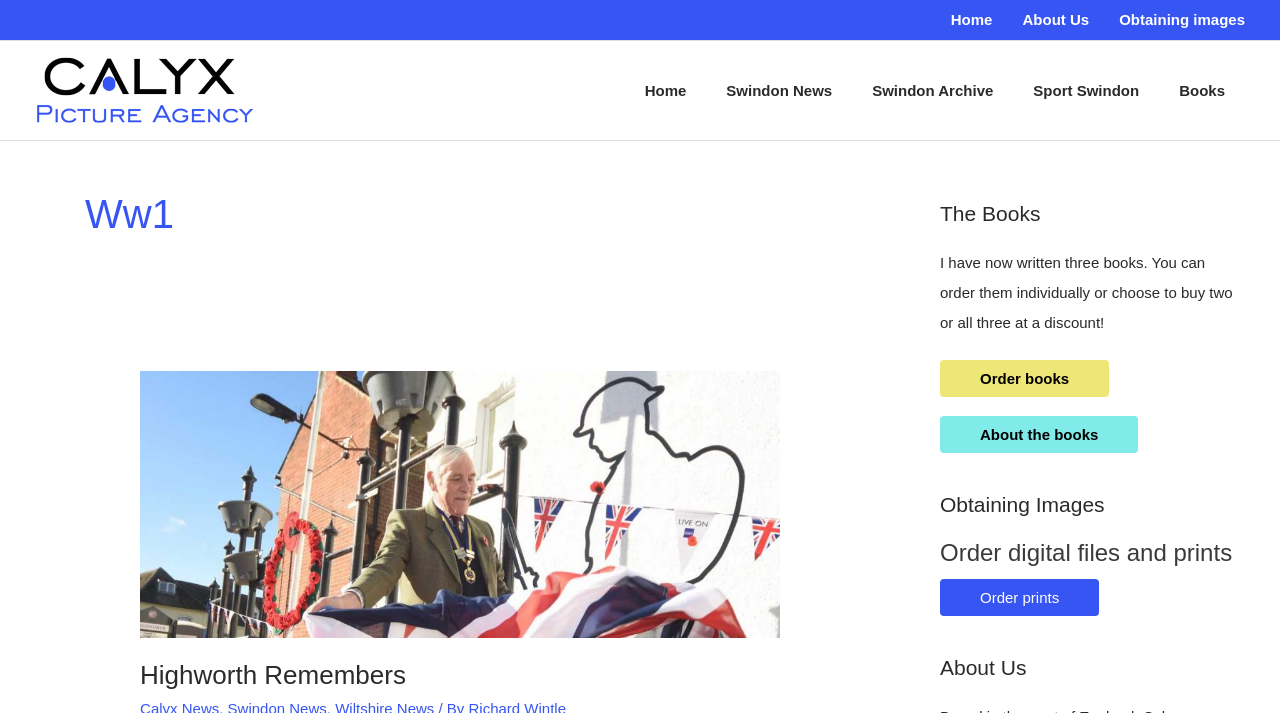Using the format (top-left x, top-left y, bottom-right x, bottom-right y), and given the element description, identify the bounding box coordinates within the screenshot: Books

[0.906, 0.058, 0.973, 0.196]